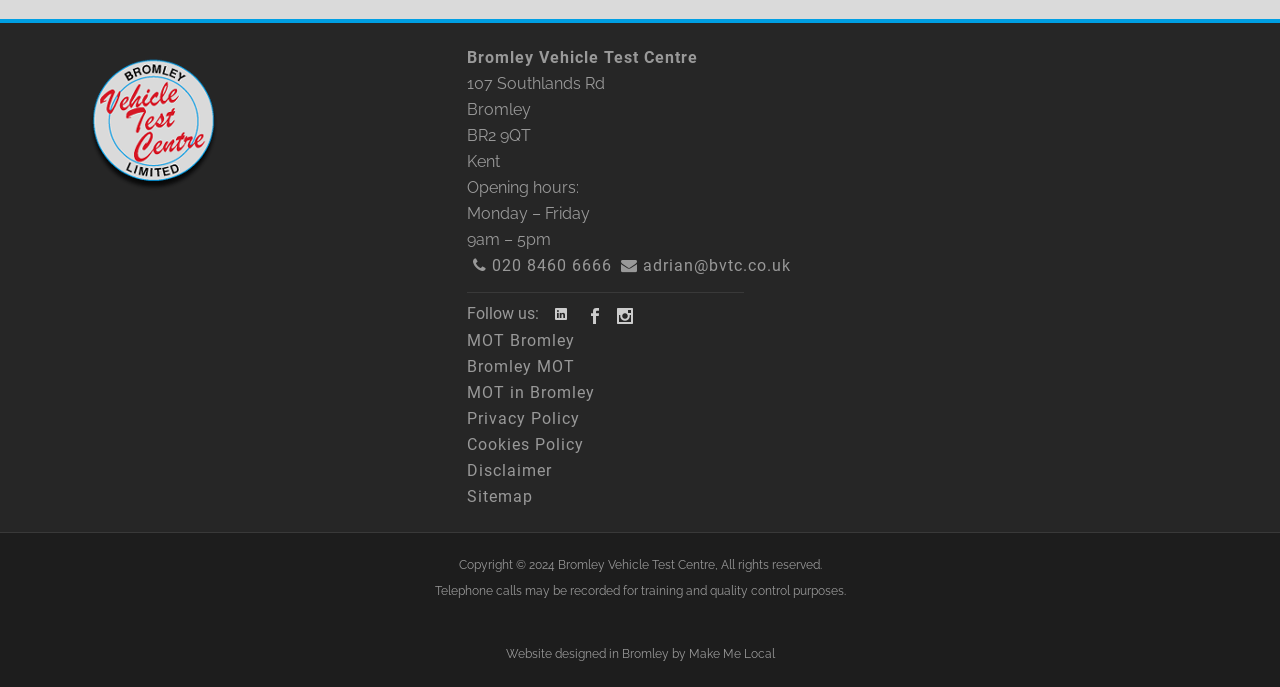Given the description of the UI element: "Elite Signature PendantElite Signature Pendant", predict the bounding box coordinates in the form of [left, top, right, bottom], with each value being a float between 0 and 1.

None